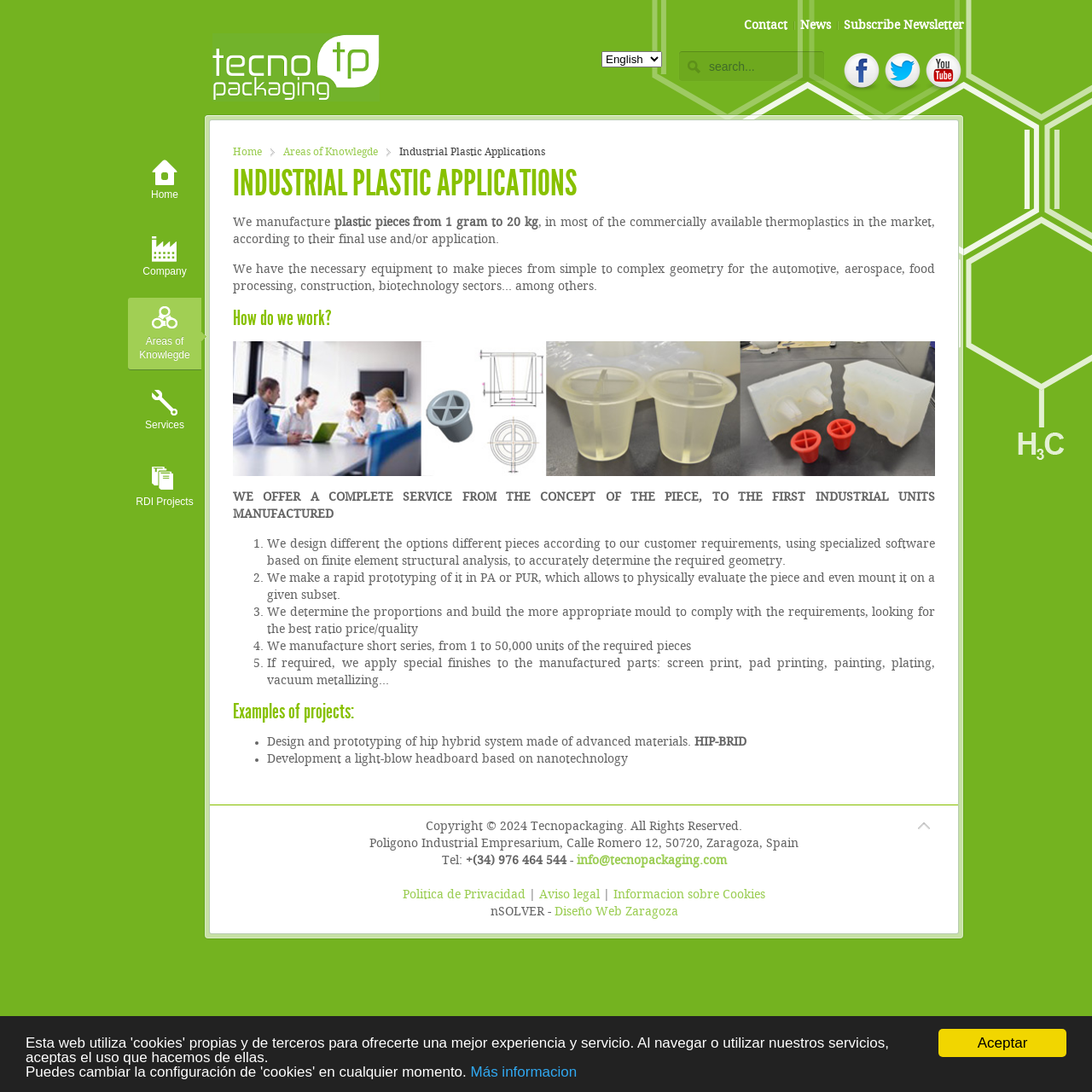Determine the bounding box coordinates of the region I should click to achieve the following instruction: "Go to Home page". Ensure the bounding box coordinates are four float numbers between 0 and 1, i.e., [left, top, right, bottom].

[0.117, 0.132, 0.184, 0.198]